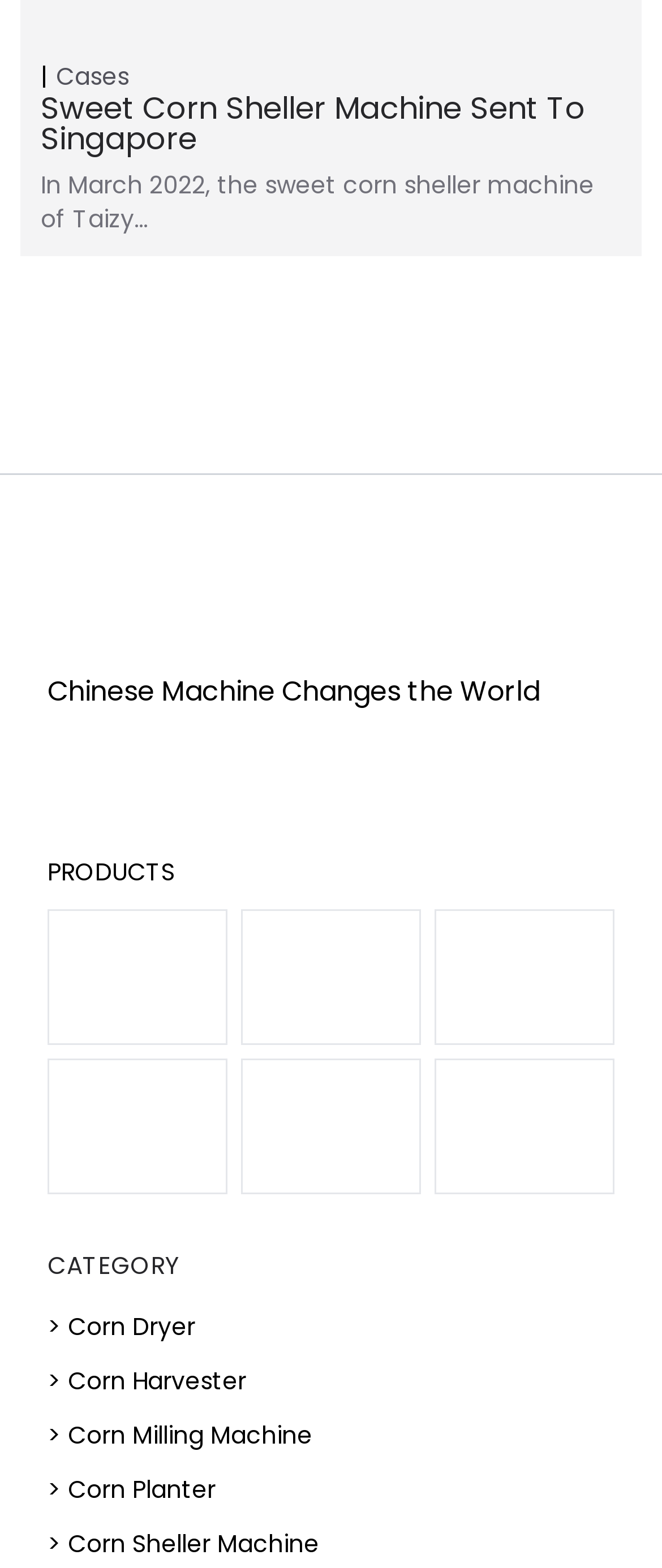Extract the bounding box coordinates for the HTML element that matches this description: "> Corn Sheller Machine". The coordinates should be four float numbers between 0 and 1, i.e., [left, top, right, bottom].

[0.072, 0.973, 0.482, 0.995]